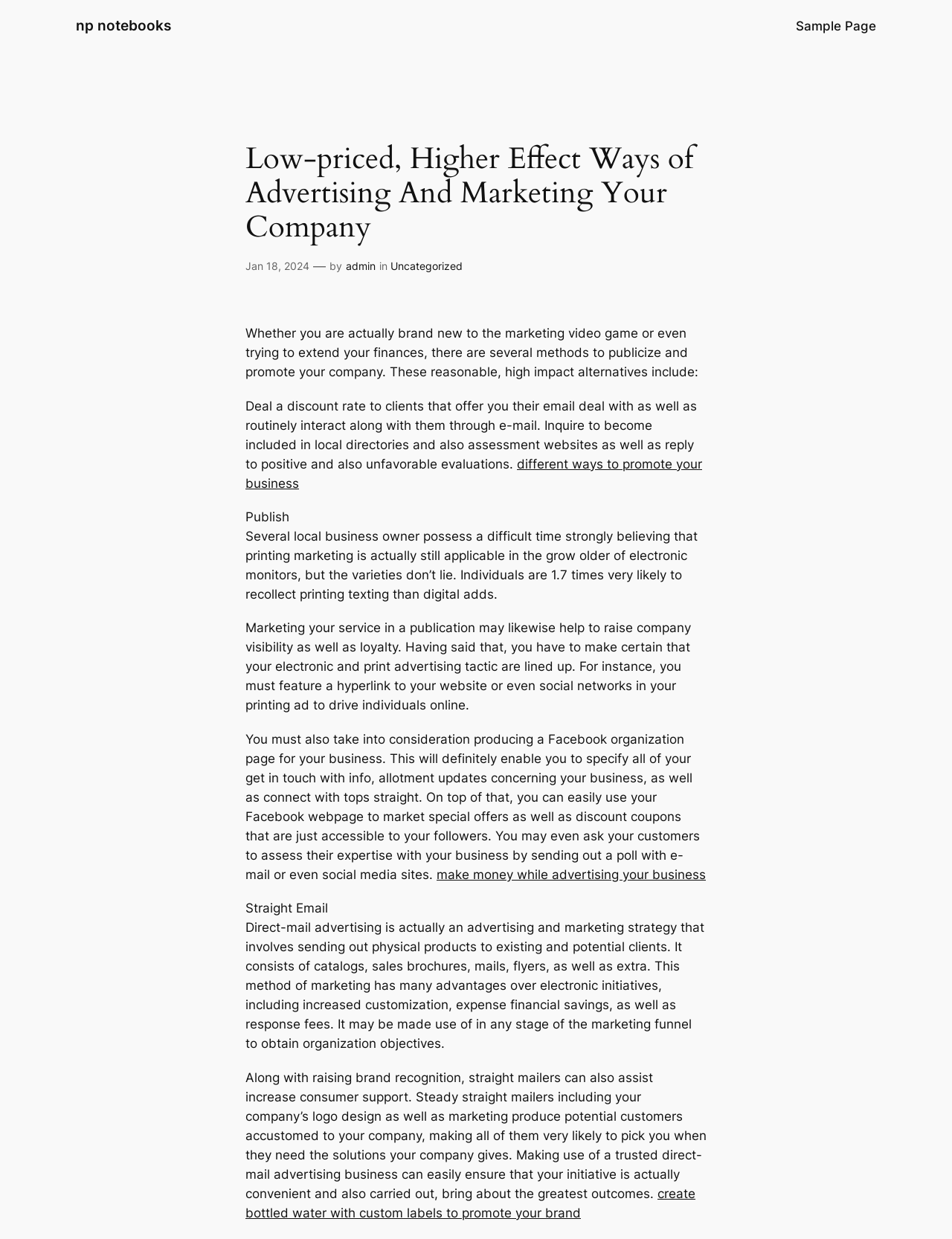Determine the coordinates of the bounding box that should be clicked to complete the instruction: "Learn about who to award". The coordinates should be represented by four float numbers between 0 and 1: [left, top, right, bottom].

None